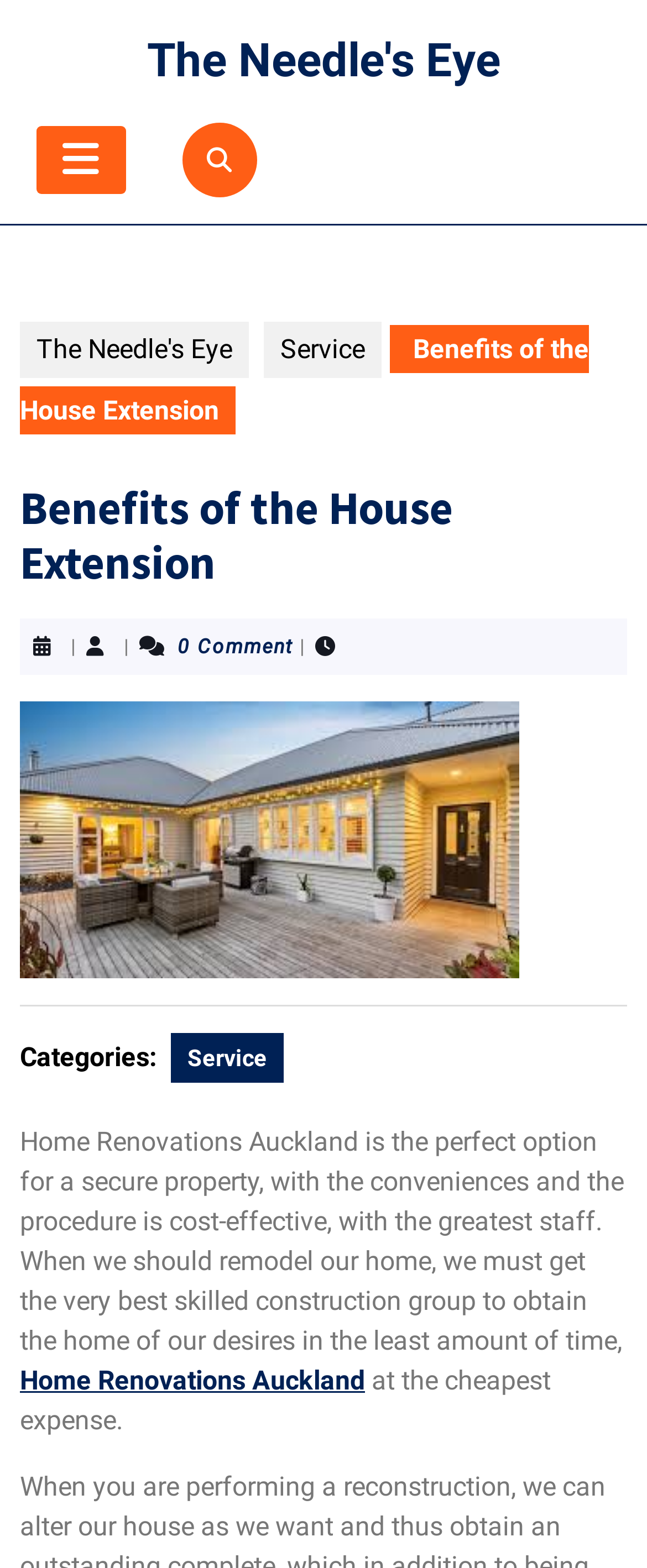Locate the UI element that matches the description Service in the webpage screenshot. Return the bounding box coordinates in the format (top-left x, top-left y, bottom-right x, bottom-right y), with values ranging from 0 to 1.

[0.264, 0.659, 0.438, 0.69]